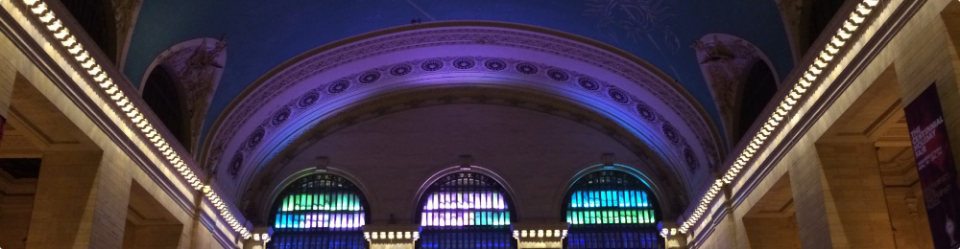What type of windows are shown in the image?
From the image, respond using a single word or phrase.

Stained glass